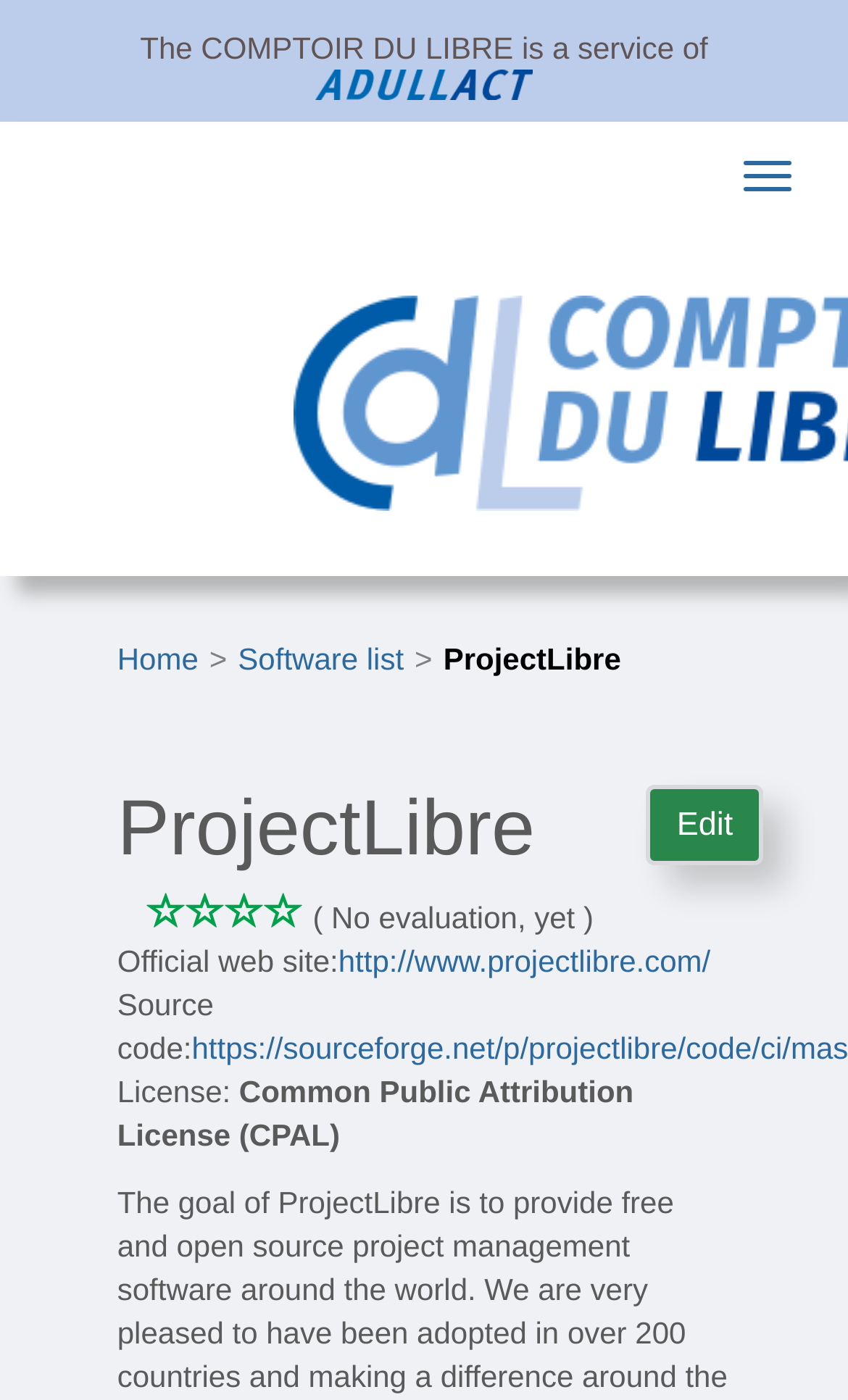What is the name of the service provider?
Provide an in-depth and detailed answer to the question.

The name of the service provider is mentioned in the top section of the webpage, where it says 'COMPTOIR DU LIBRE is a service of Adullact'.